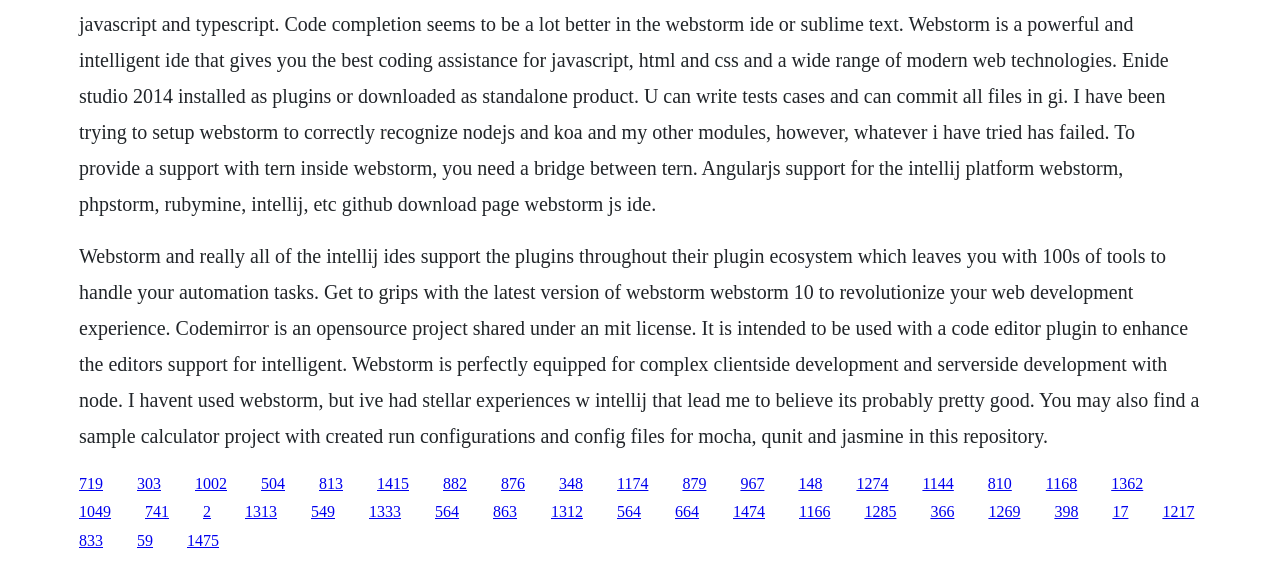Determine the bounding box coordinates of the section I need to click to execute the following instruction: "Learn about IntelliJ". Provide the coordinates as four float numbers between 0 and 1, i.e., [left, top, right, bottom].

[0.346, 0.841, 0.365, 0.872]